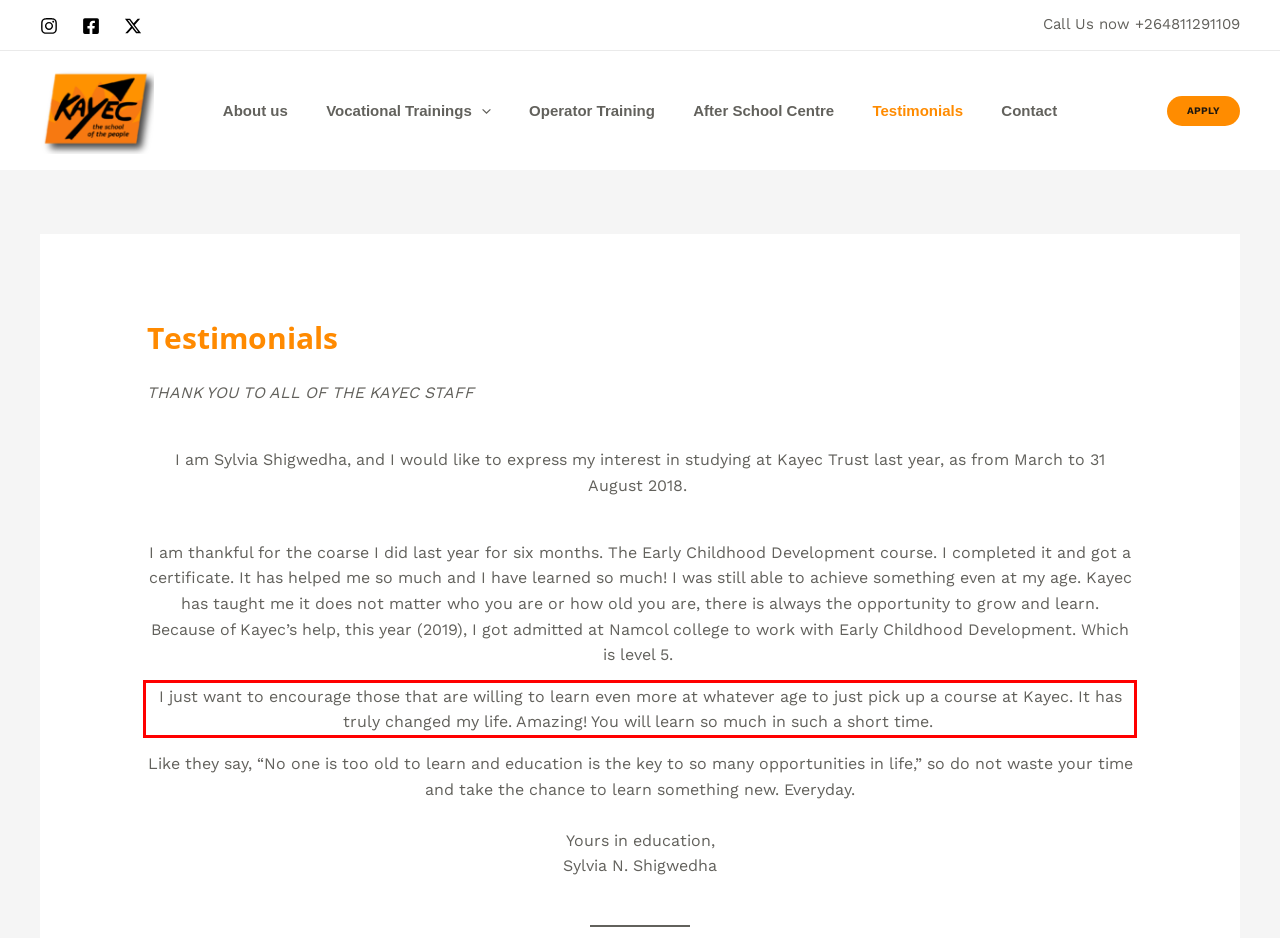You have a screenshot of a webpage, and there is a red bounding box around a UI element. Utilize OCR to extract the text within this red bounding box.

I just want to encourage those that are willing to learn even more at whatever age to just pick up a course at Kayec. It has truly changed my life. Amazing! You will learn so much in such a short time.